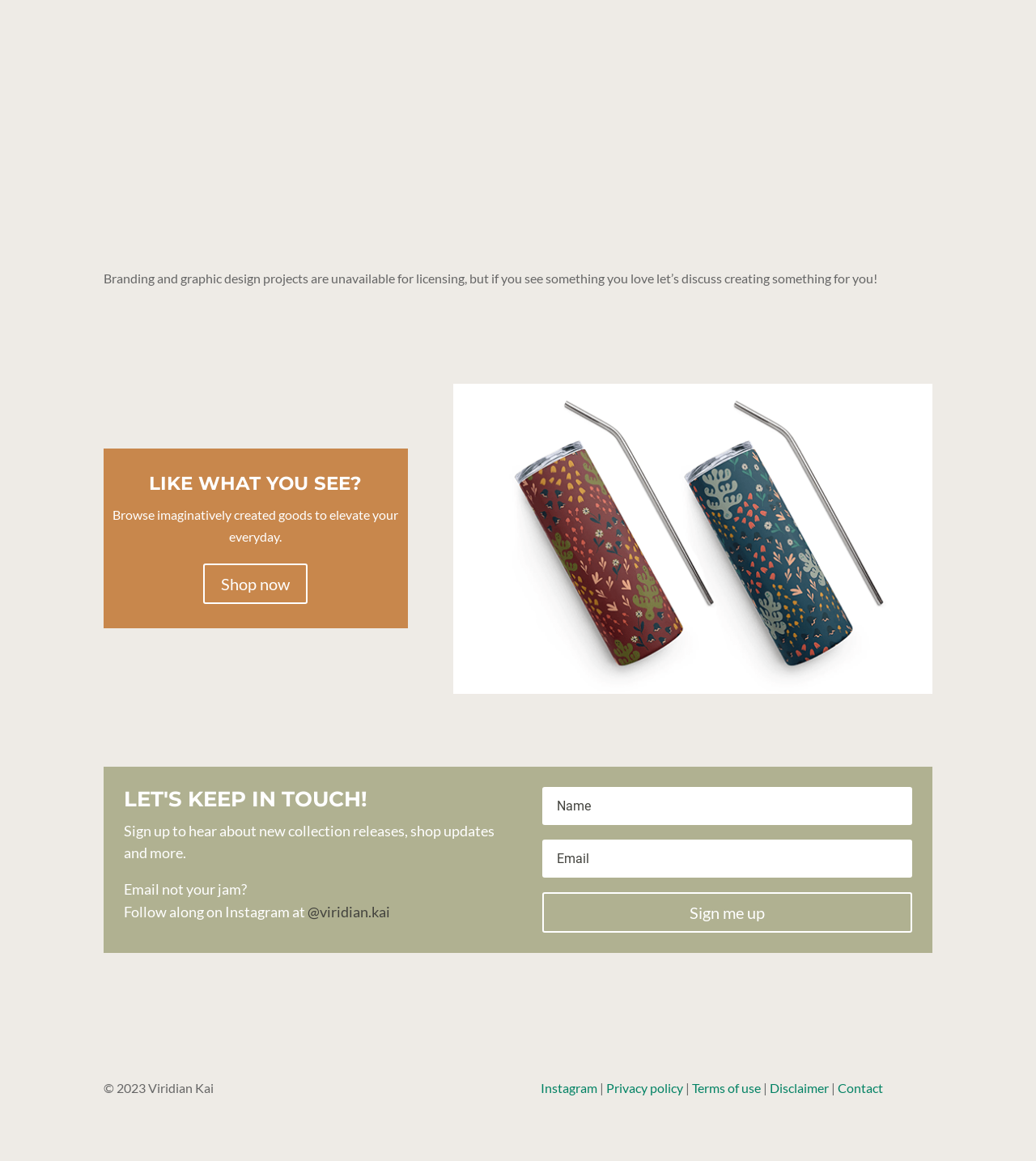Please give a concise answer to this question using a single word or phrase: 
What is the copyright year mentioned at the bottom?

2023